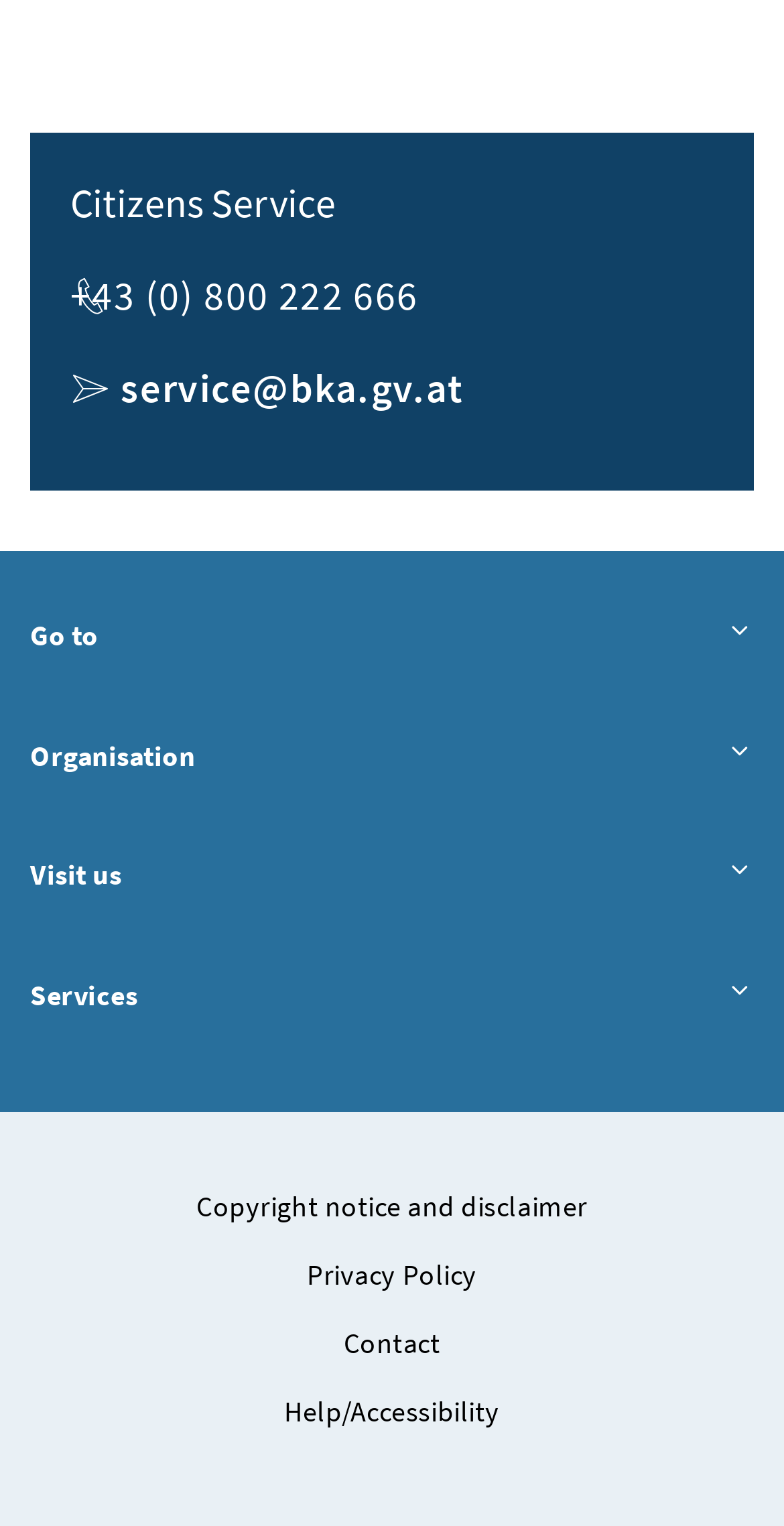Locate the UI element that matches the description Main Menu in the webpage screenshot. Return the bounding box coordinates in the format (top-left x, top-left y, bottom-right x, bottom-right y), with values ranging from 0 to 1.

None